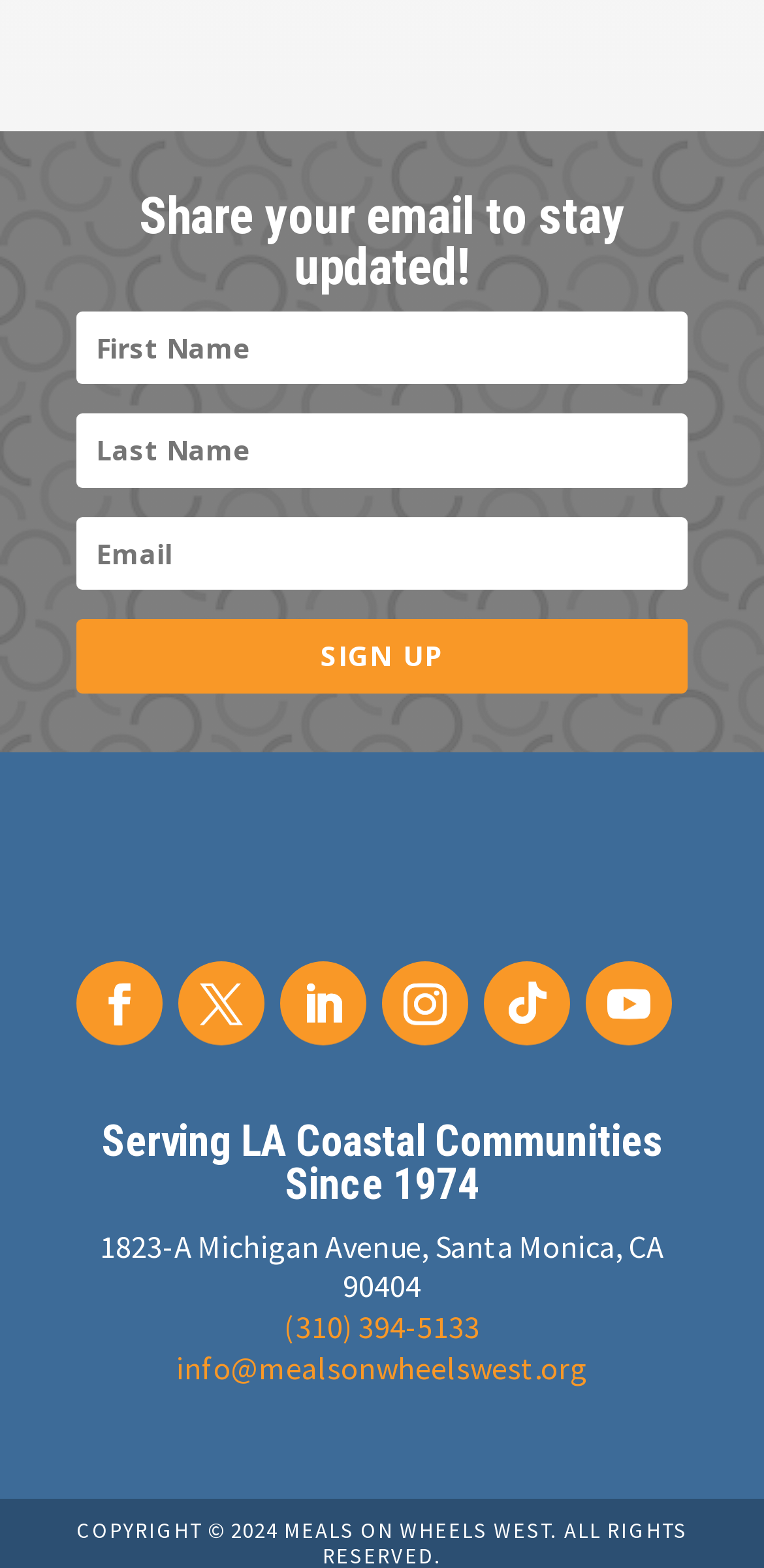Please locate the bounding box coordinates of the element that needs to be clicked to achieve the following instruction: "Enter email". The coordinates should be four float numbers between 0 and 1, i.e., [left, top, right, bottom].

[0.1, 0.329, 0.9, 0.376]